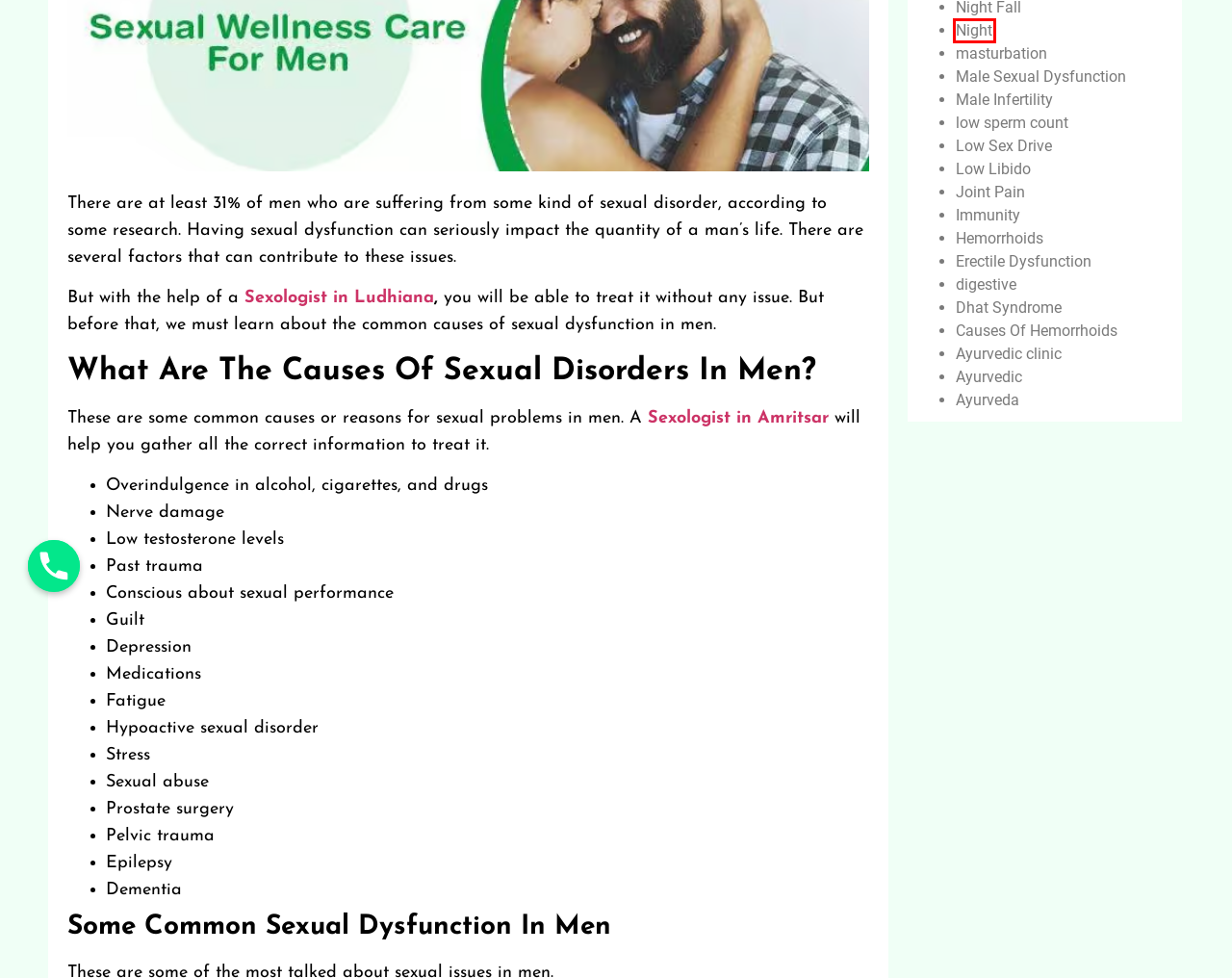Analyze the screenshot of a webpage featuring a red rectangle around an element. Pick the description that best fits the new webpage after interacting with the element inside the red bounding box. Here are the candidates:
A. मैं स्तंभन दोष से कैसे निपटूँ? स्तंभन दोष के कारण क्या है?
B. फ्रिजिडिटी से बचाव के कौन-से कारण, आयुर्वेदिक उपचार और घरेलु उपाय है मददगार !
C. Sexologist Advice On Nightfall And Its Treatment With Ayurveda
D. Treat The Condition Of Hemorrhoids (Piles) With Ayurvedic Medication
E. Best Sexologist in Amritsar | Ayurvedic Sex Specialist Doctor in Amritsar
F. Exploring Dhat Syndrome And Its Physical And Psychological Distress
G. मैं अपने साथी को खुश करने के लिए तत्पर क्यों नहीं हूं ?
H. Semen Analysis: What do motility, volume, concentration, and morphology mean?

C